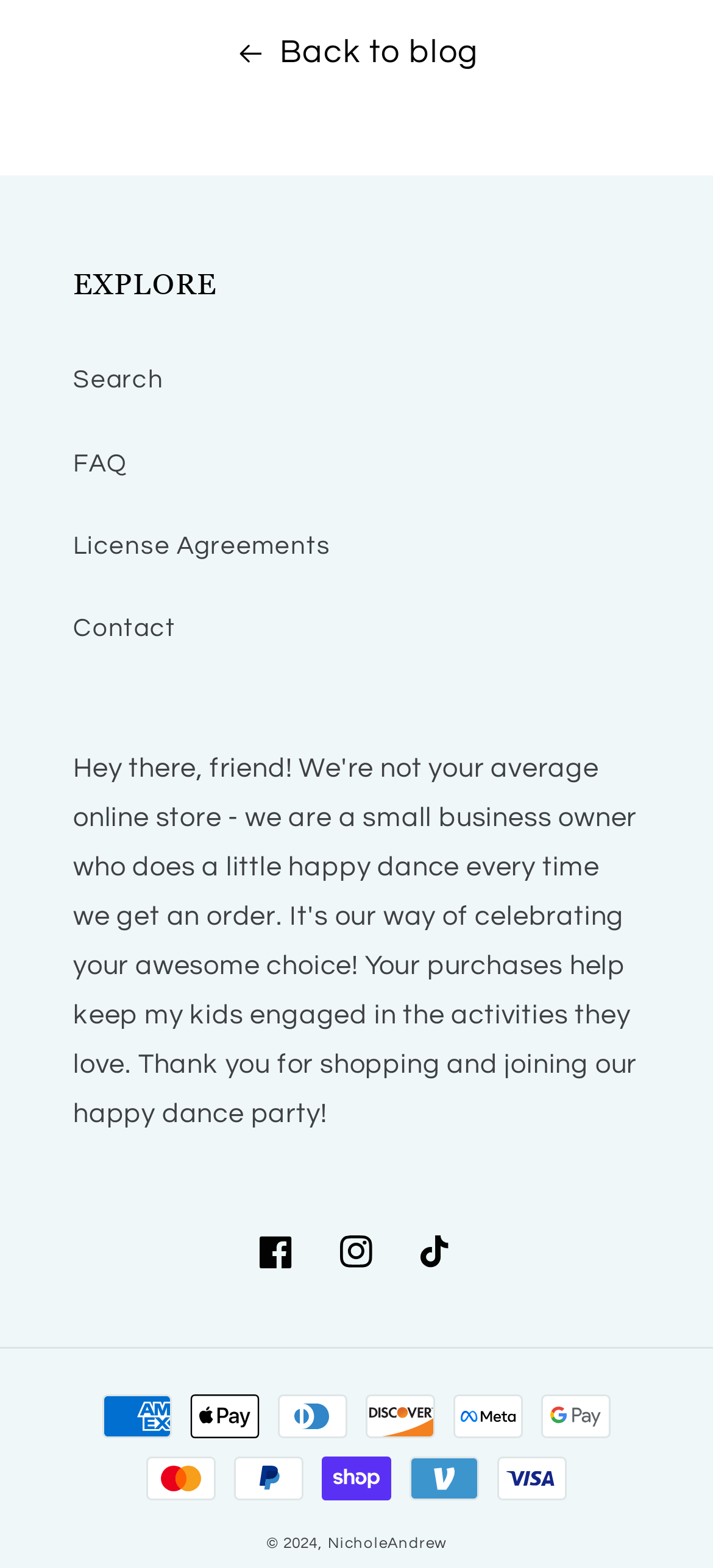Locate the bounding box coordinates of the element you need to click to accomplish the task described by this instruction: "follow on Facebook".

[0.331, 0.773, 0.444, 0.824]